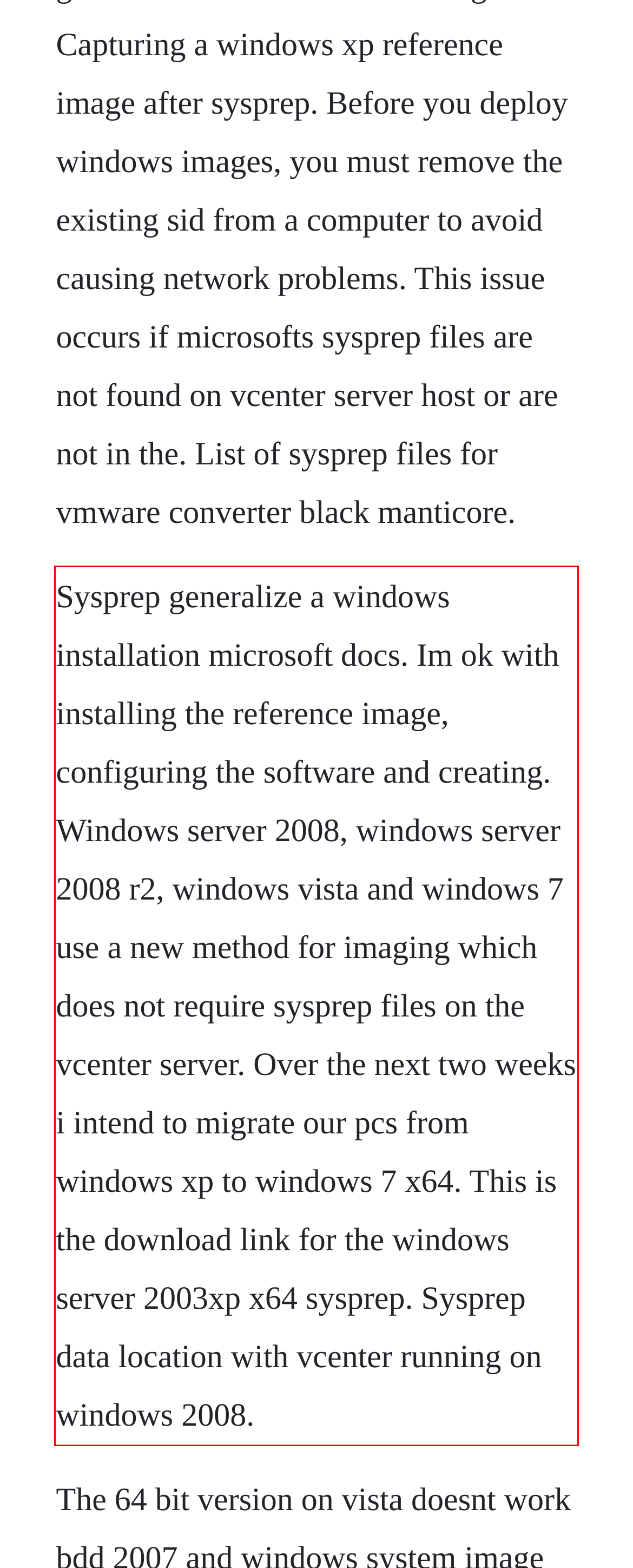Please examine the webpage screenshot and extract the text within the red bounding box using OCR.

Sysprep generalize a windows installation microsoft docs. Im ok with installing the reference image, configuring the software and creating. Windows server 2008, windows server 2008 r2, windows vista and windows 7 use a new method for imaging which does not require sysprep files on the vcenter server. Over the next two weeks i intend to migrate our pcs from windows xp to windows 7 x64. This is the download link for the windows server 2003xp x64 sysprep. Sysprep data location with vcenter running on windows 2008.